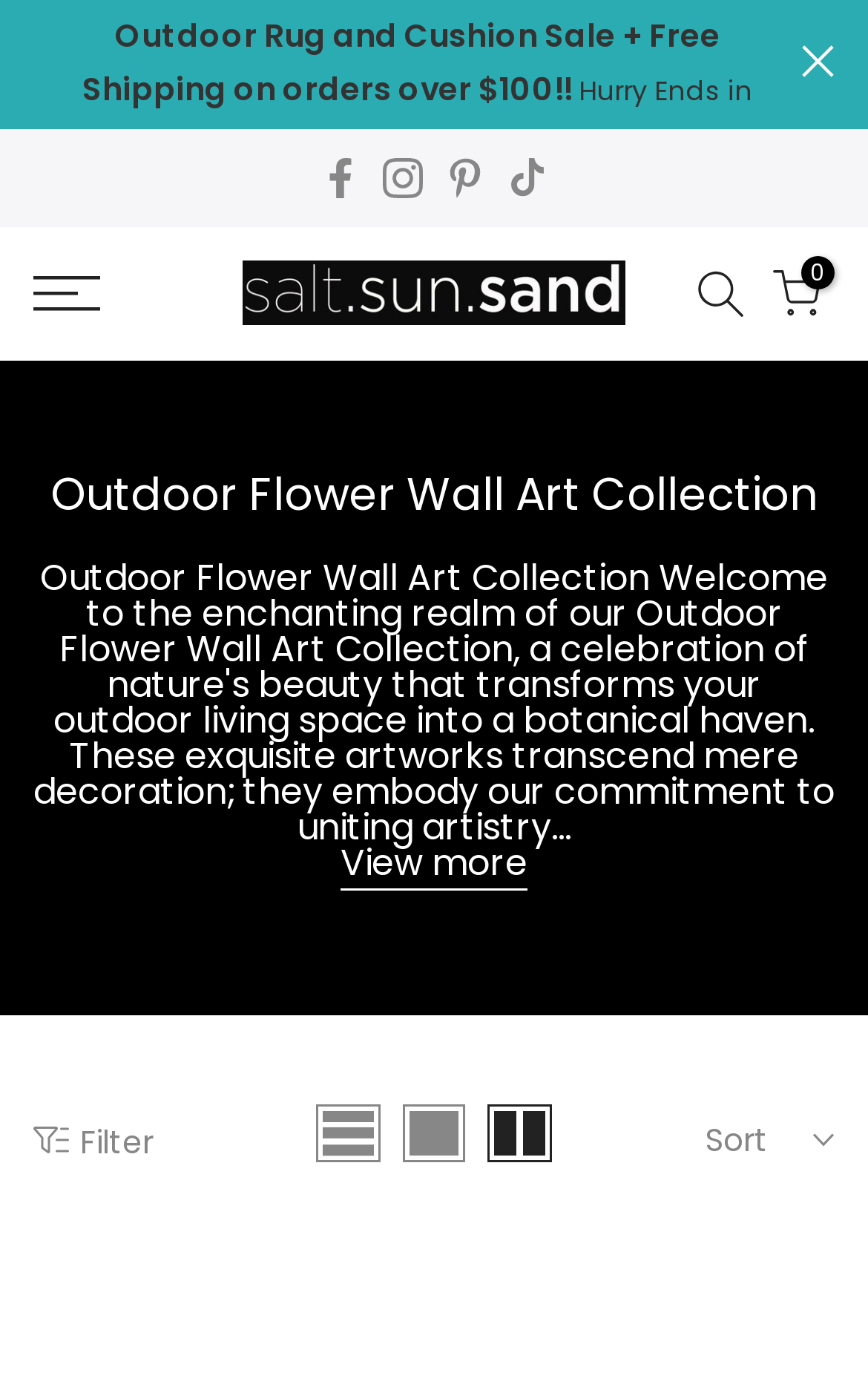Answer the following query concisely with a single word or phrase:
What is the name of the website?

Salt Sun Sand